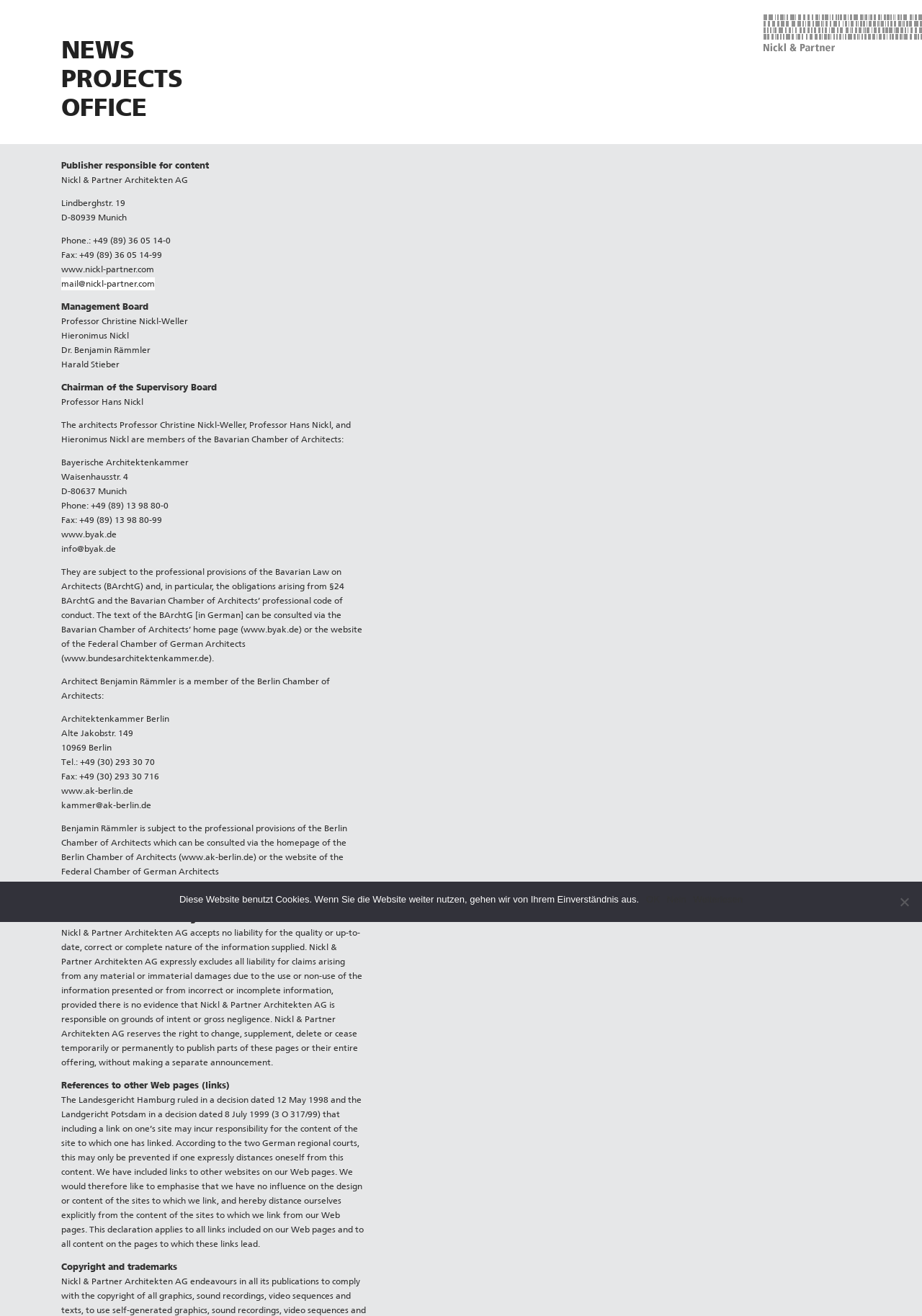Can you give a detailed response to the following question using the information from the image? What is the website of the Bavarian Chamber of Architects?

The website of the Bavarian Chamber of Architects can be found in the static text 'www.byak.de' on the webpage, which is mentioned in the context of the professional provisions of the Bavarian Law on Architects.